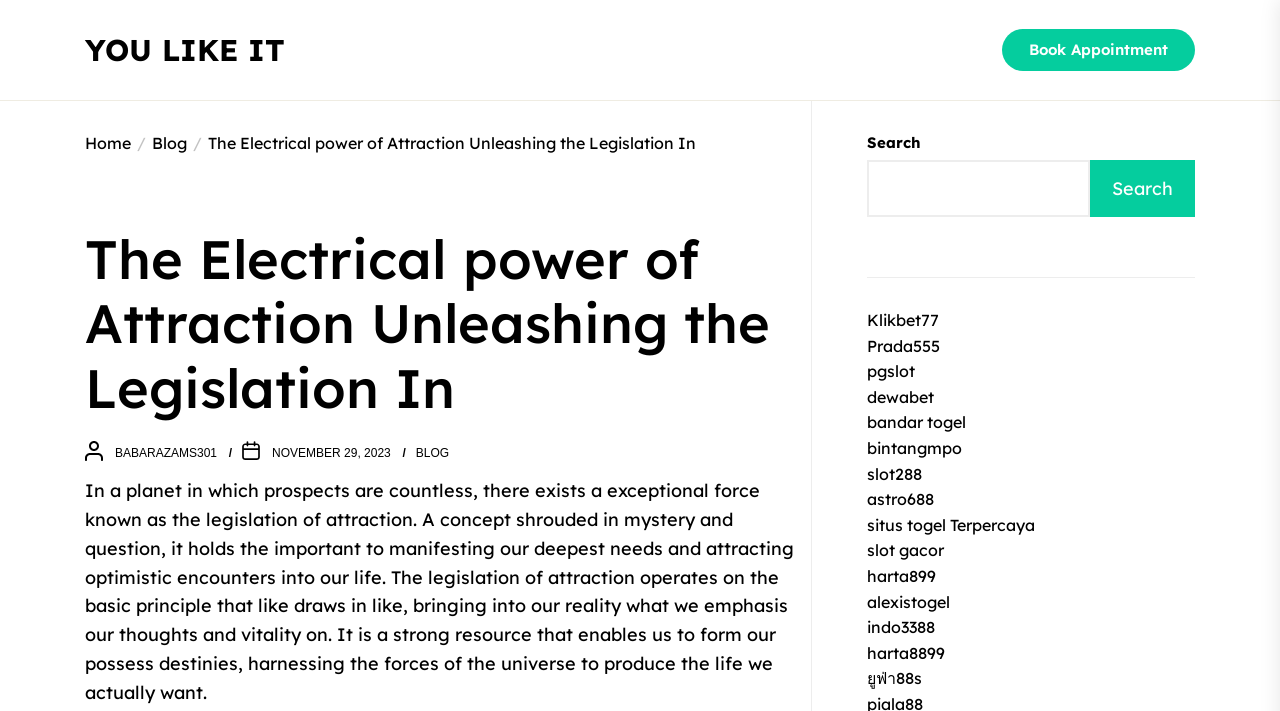Could you find the bounding box coordinates of the clickable area to complete this instruction: "Click on the 'Book Appointment' link"?

[0.783, 0.041, 0.934, 0.1]